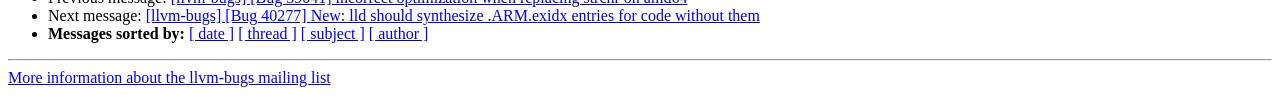Give a one-word or short-phrase answer to the following question: 
How are the messages sorted?

by date